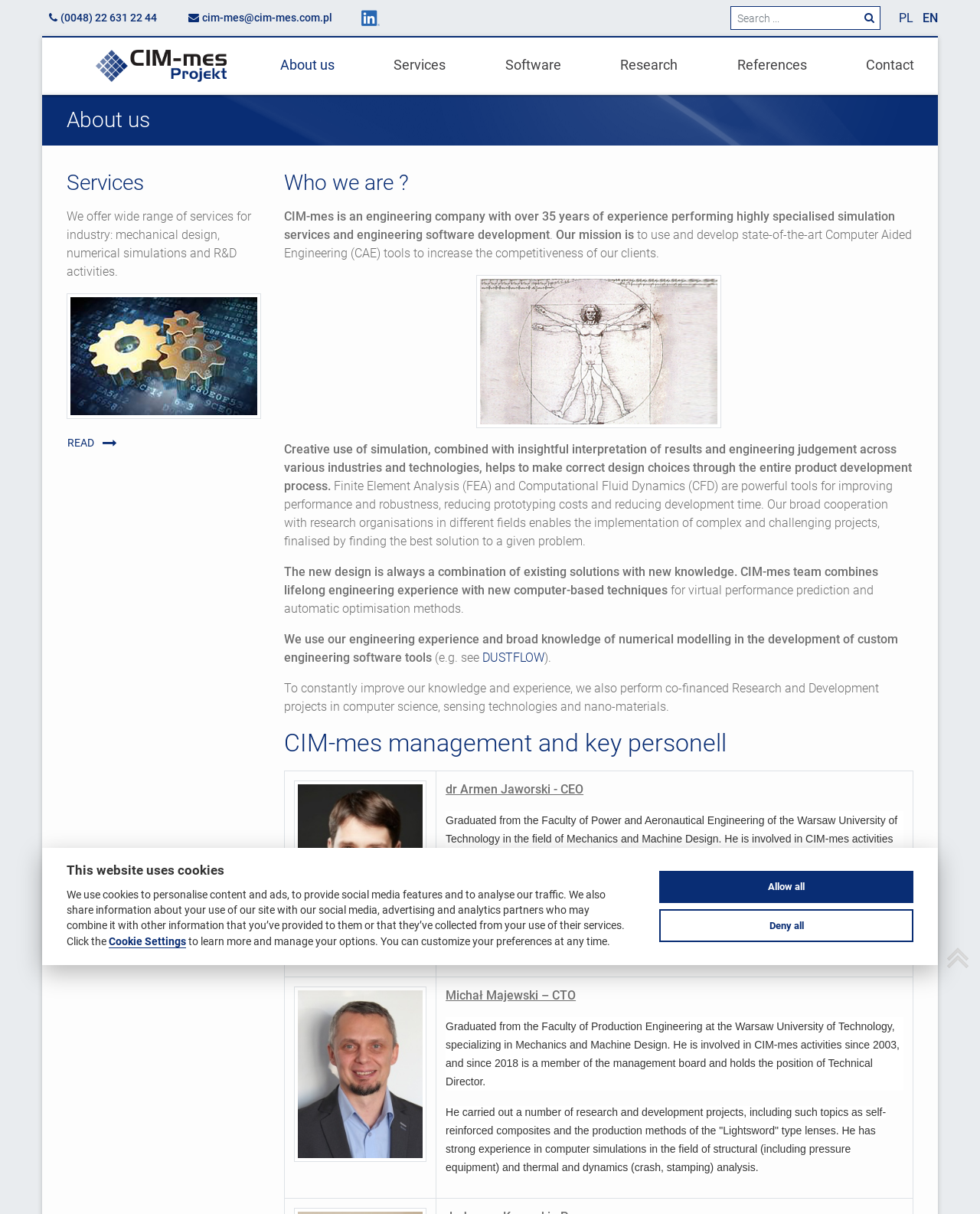Given the element description (0048) 22 631 22 44, predict the bounding box coordinates for the UI element in the webpage screenshot. The format should be (top-left x, top-left y, bottom-right x, bottom-right y), and the values should be between 0 and 1.

[0.043, 0.005, 0.167, 0.025]